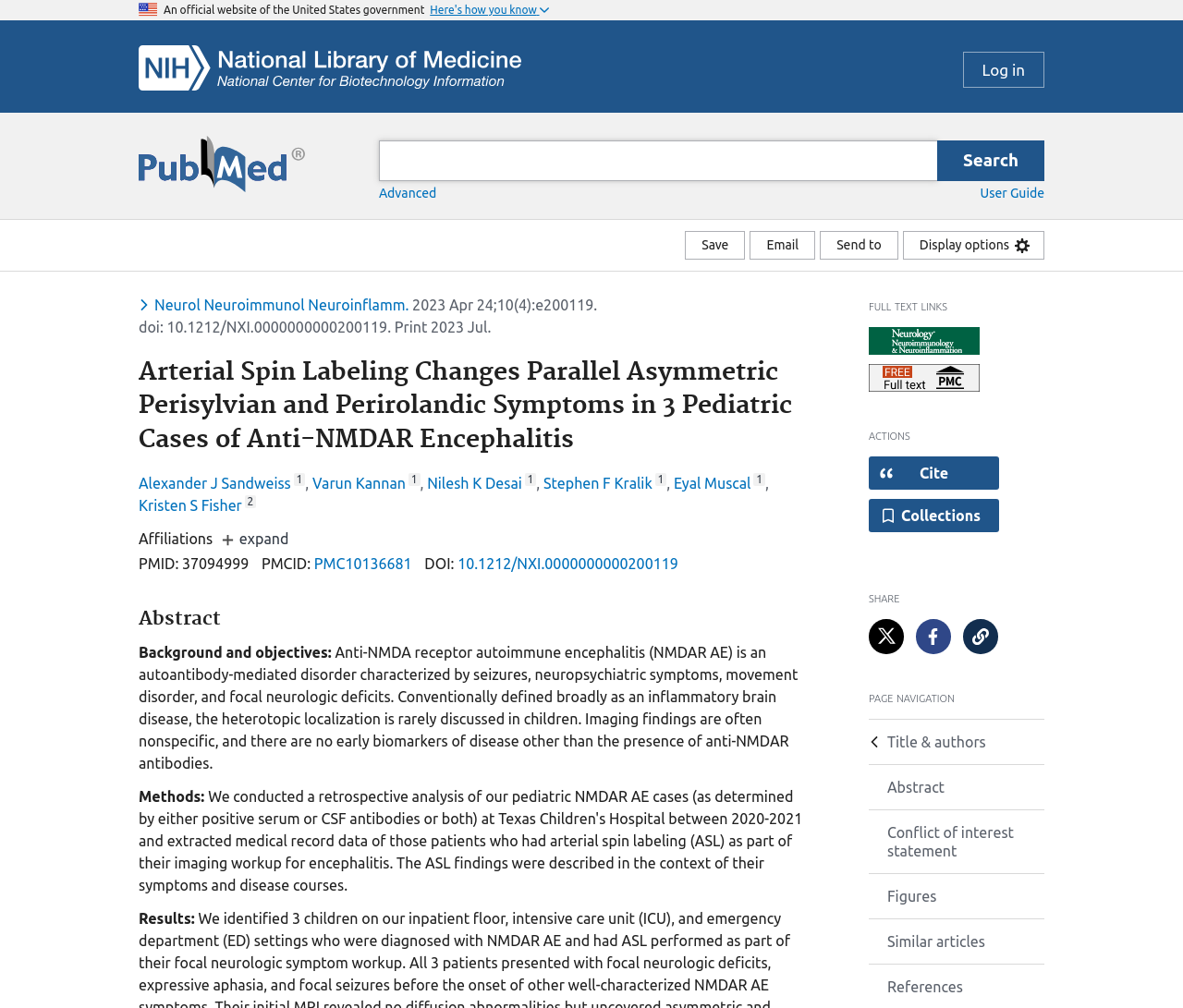Identify the bounding box coordinates of the area you need to click to perform the following instruction: "Save the article".

[0.579, 0.229, 0.63, 0.258]